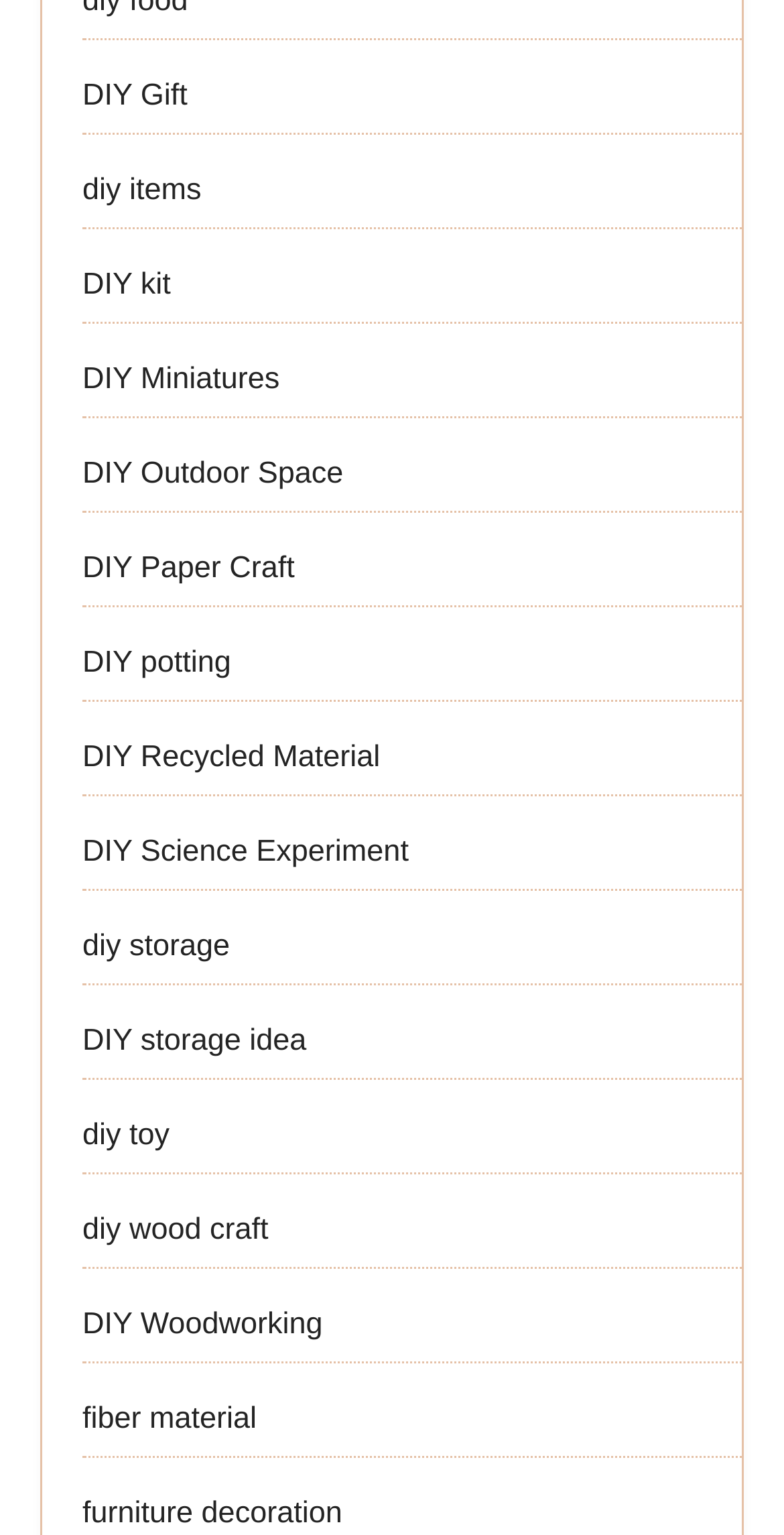What is the last DIY category listed? Examine the screenshot and reply using just one word or a brief phrase.

furniture decoration